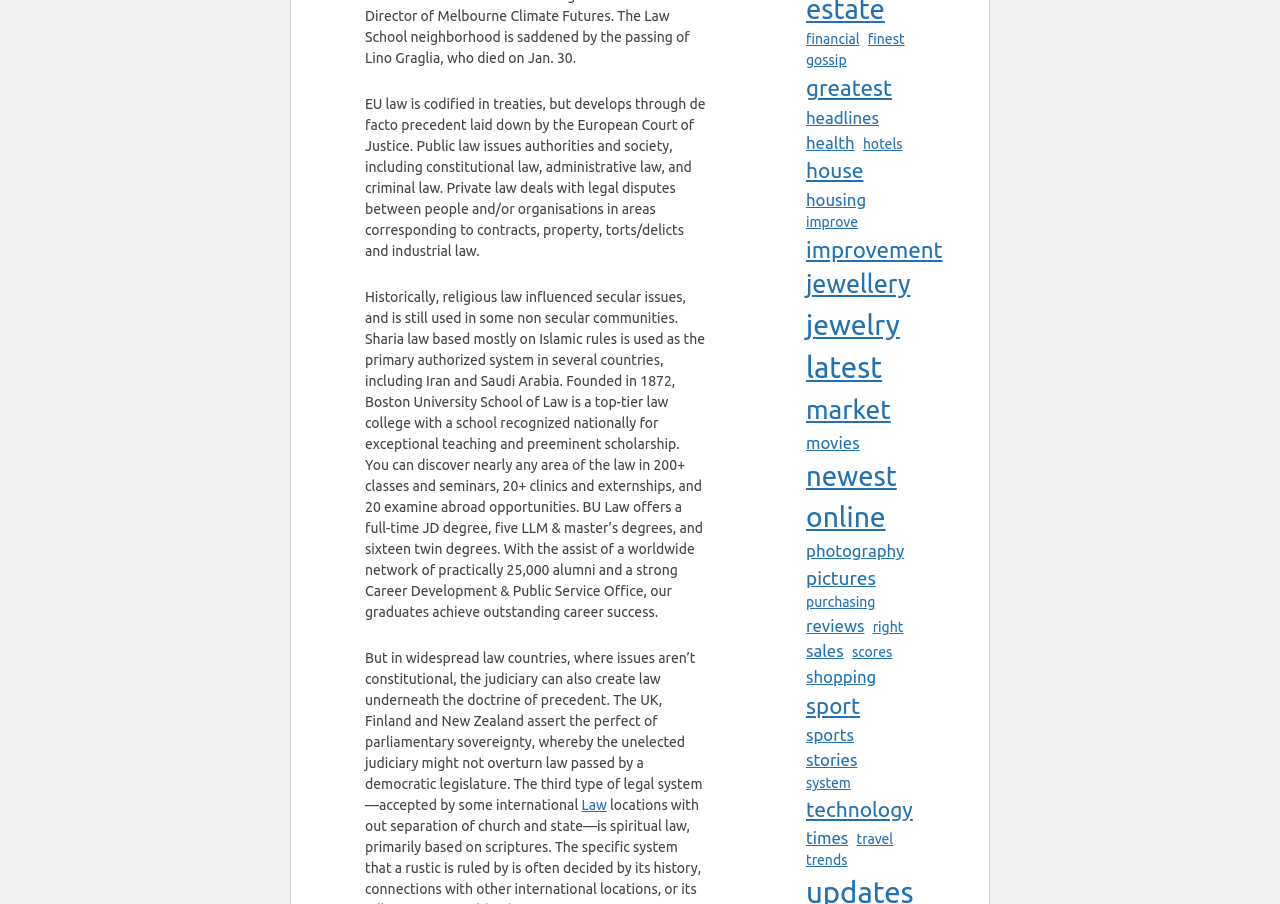Determine the bounding box coordinates of the UI element described below. Use the format (top-left x, top-left y, bottom-right x, bottom-right y) with floating point numbers between 0 and 1: Dental Topics

None